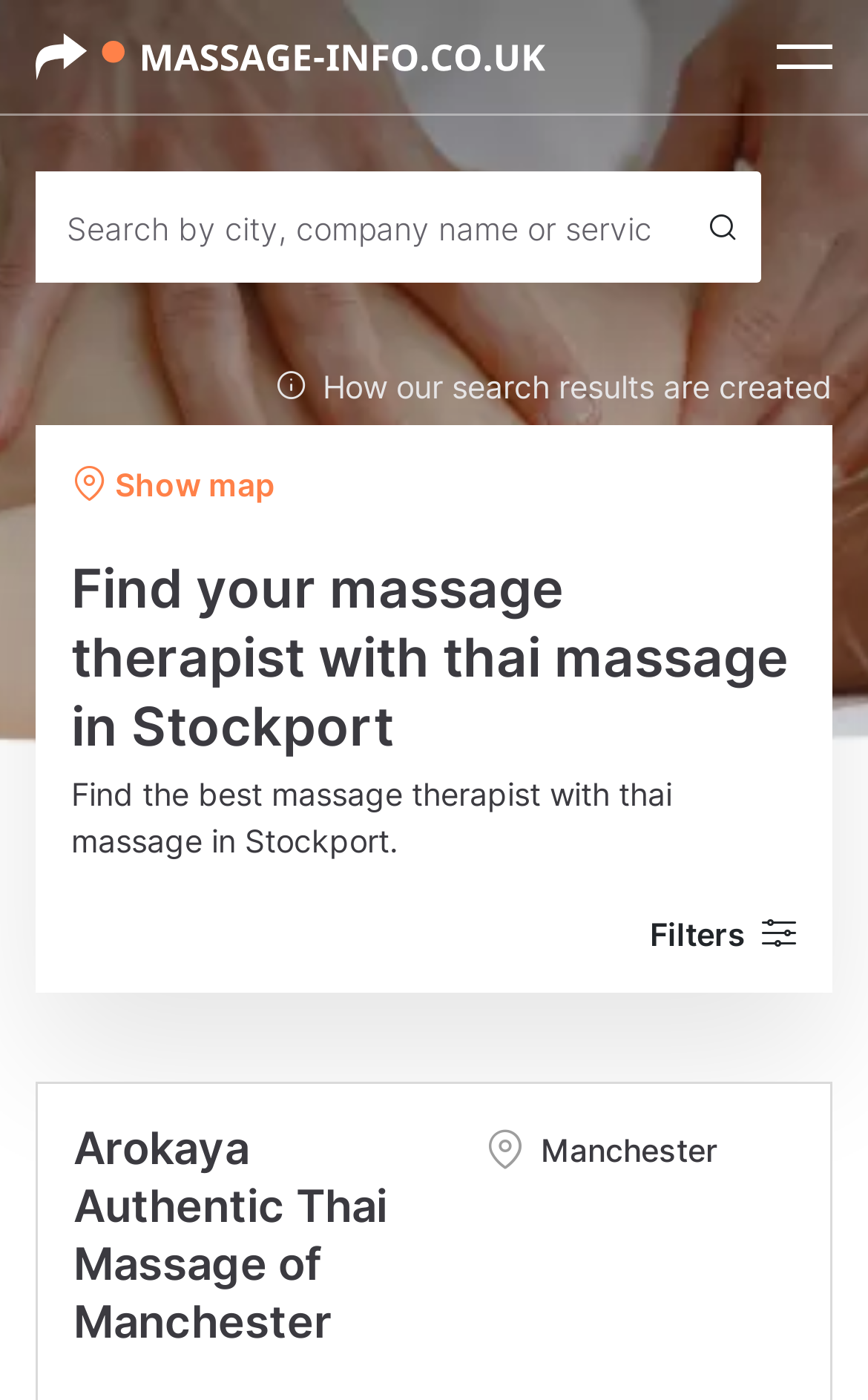Create an in-depth description of the webpage, covering main sections.

The webpage is a search page for finding massage therapists with Thai massage in Stockport. At the top left, there is a link. Next to it, on the top right, there is a button. Below the link, there is a search bar where users can input their search queries, accompanied by a button with a magnifying glass icon. 

Below the search bar, there is a button with an information icon, which provides information on how the search results are created. To the right of this button, there is another button with a map icon, allowing users to view the search results on a map.

The main heading of the page, "Find your massage therapist with thai massage in Stockport", is located below the search bar. Below this heading, there is a brief description of the page, "Find the best massage therapist with thai massage in Stockport." 

Further down the page, there is a section with a heading "Arokaya Authentic Thai Massage of Manchester", which is a search result. This section contains a link to the massage therapist's page. There is also a button with a filter icon on the right side of the page, allowing users to filter their search results.